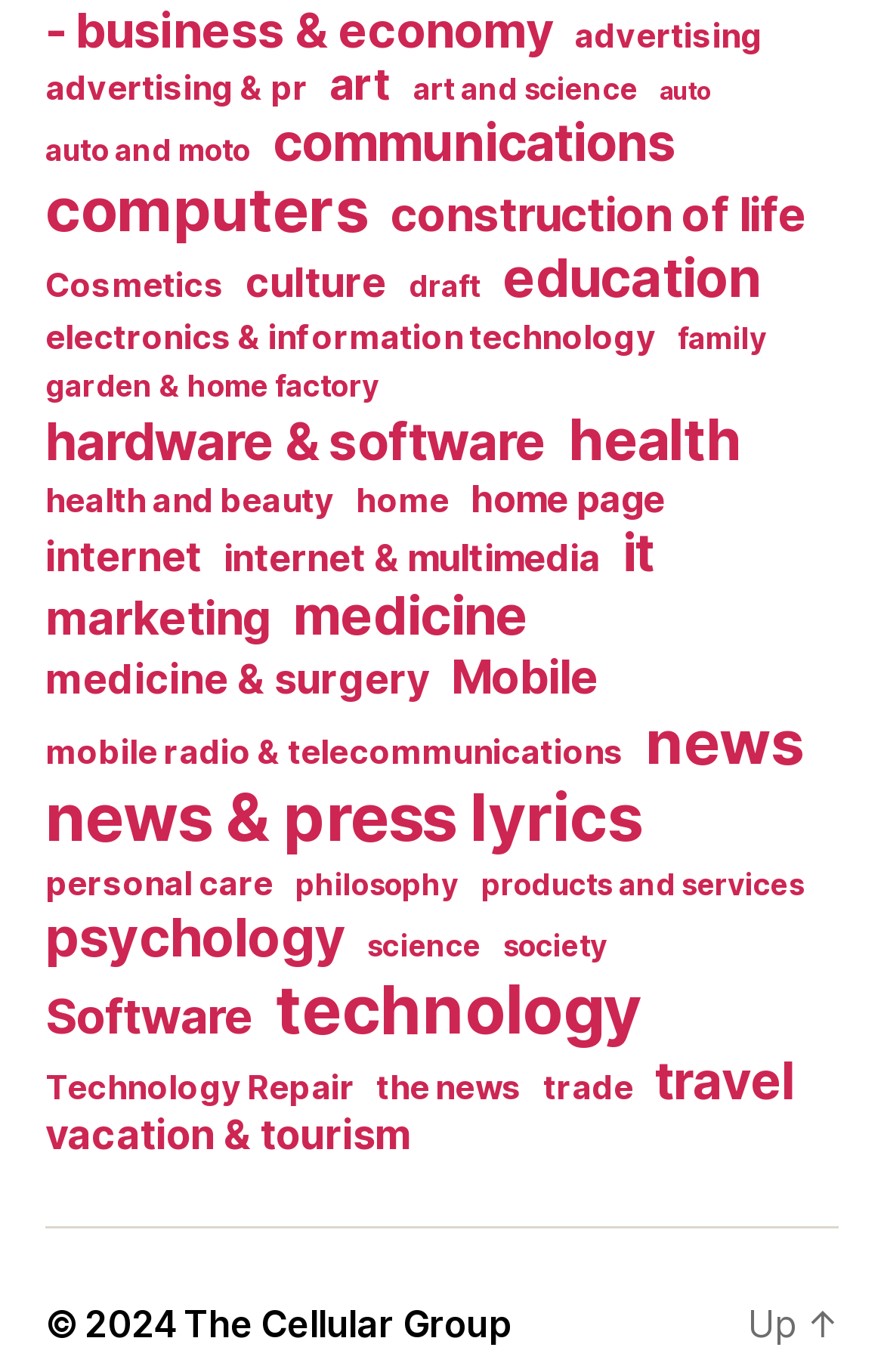What is the category with the most items?
Answer the question with as much detail as possible.

I scanned the links under the 'Tags' navigation element and found that the link 'news & press lyrics' has the highest number of items, which is 21.